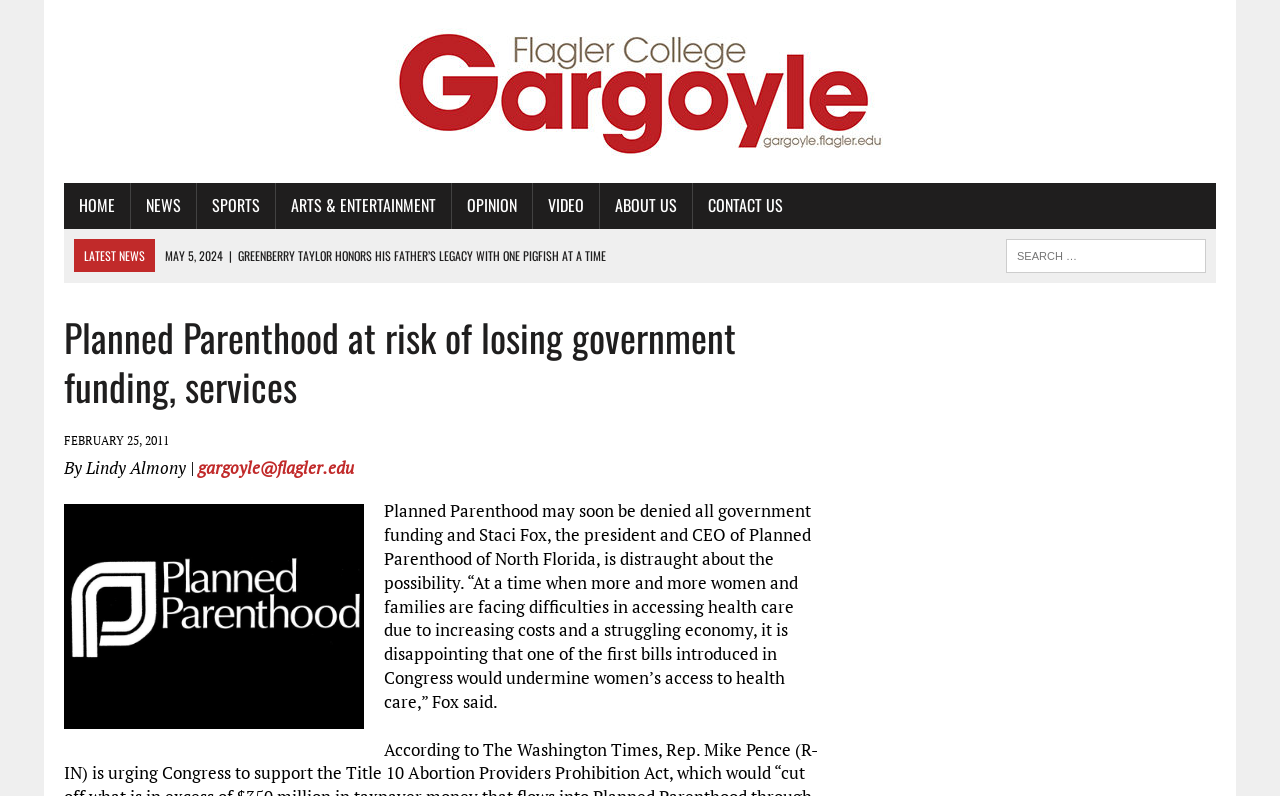Provide a thorough description of the webpage you see.

The webpage appears to be a news article from The Flagler College Gargoyle, with a focus on Planned Parenthood potentially losing government funding and services. 

At the top of the page, there is a horizontal navigation bar with links to different sections of the website, including HOME, NEWS, SPORTS, ARTS & ENTERTAINMENT, OPINION, VIDEO, and ABOUT US. 

Below the navigation bar, there is a section labeled "LATEST NEWS" with several article links listed in a vertical column. The article titles and dates are displayed, including "MAY 5, 2024 | GREENBERRY TAYLOR HONORS HIS FATHER’S LEGACY WITH ONE PIGFISH AT A TIME", "MAY 5, 2024 | I SPEAK FOR THE TREES; I SPEAK FOR THE PALM GARDEN", and others.

To the right of the article links, there is a search bar with a label "SEARCH FOR:". 

The main article content is located below the navigation bar and the latest news section. The article title "Planned Parenthood at risk of losing government funding, services" is displayed in a large font, followed by the publication date "FEBRUARY 25, 2011" and the author's name "By Lindy Almony". 

The article text describes the potential consequences of Planned Parenthood losing government funding, with a quote from Staci Fox, the president and CEO of Planned Parenthood of North Florida. There is also an image located to the left of the article text, but its content is not specified.